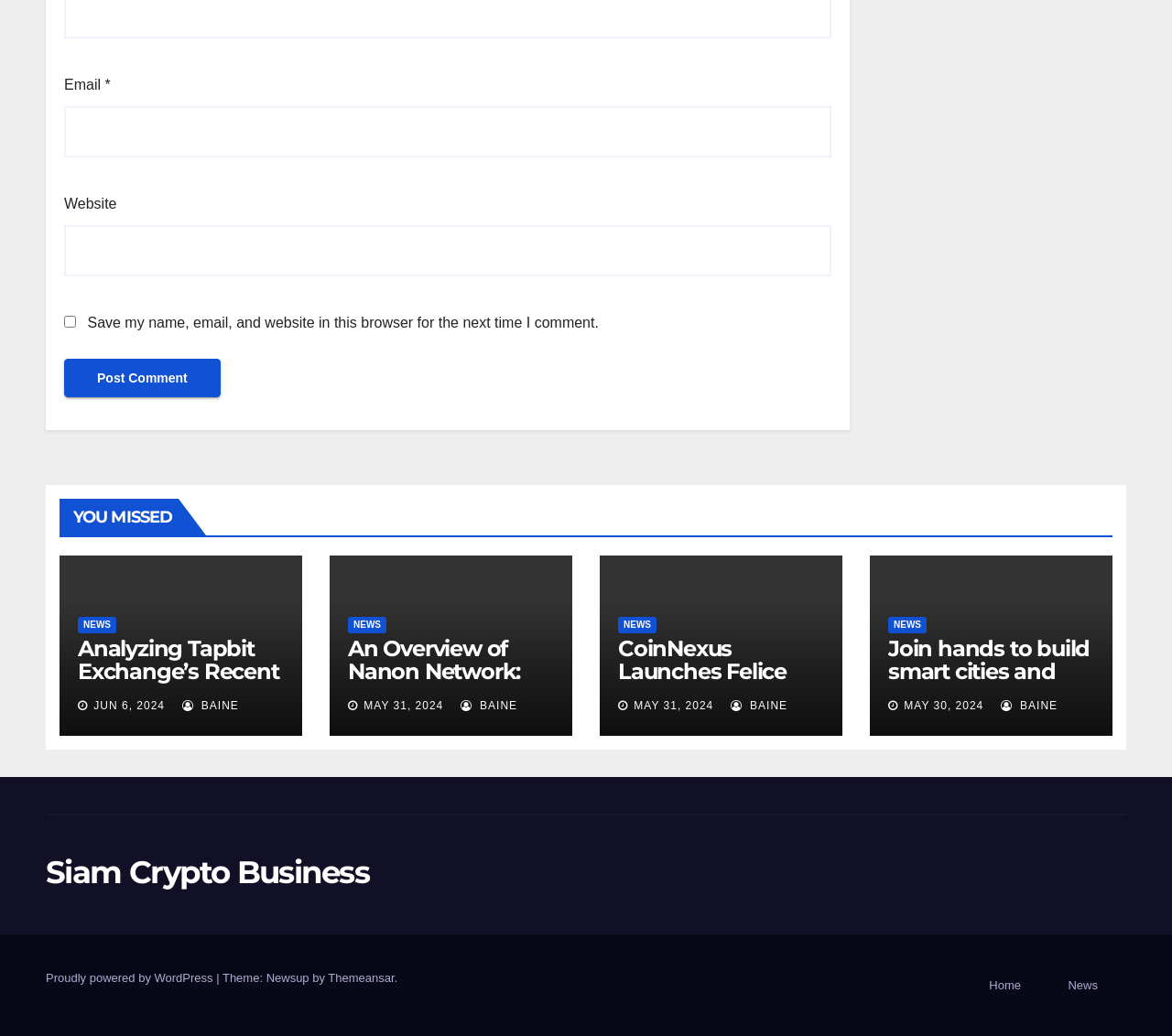Extract the bounding box coordinates of the UI element described by: "News". The coordinates should include four float numbers ranging from 0 to 1, e.g., [left, top, right, bottom].

[0.297, 0.595, 0.33, 0.611]